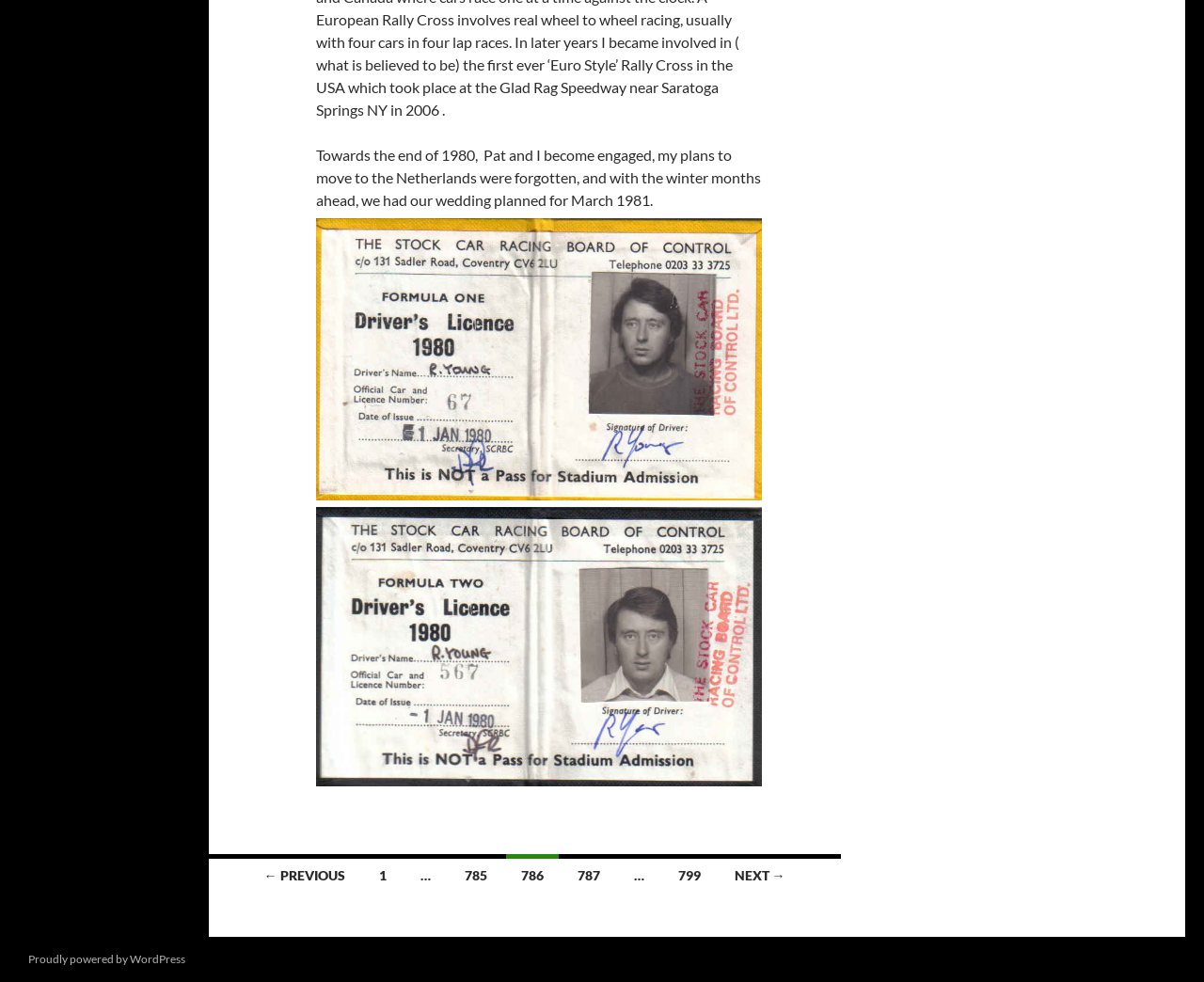Please identify the bounding box coordinates of the region to click in order to complete the task: "Go to the next page". The coordinates must be four float numbers between 0 and 1, specified as [left, top, right, bottom].

[0.597, 0.87, 0.664, 0.908]